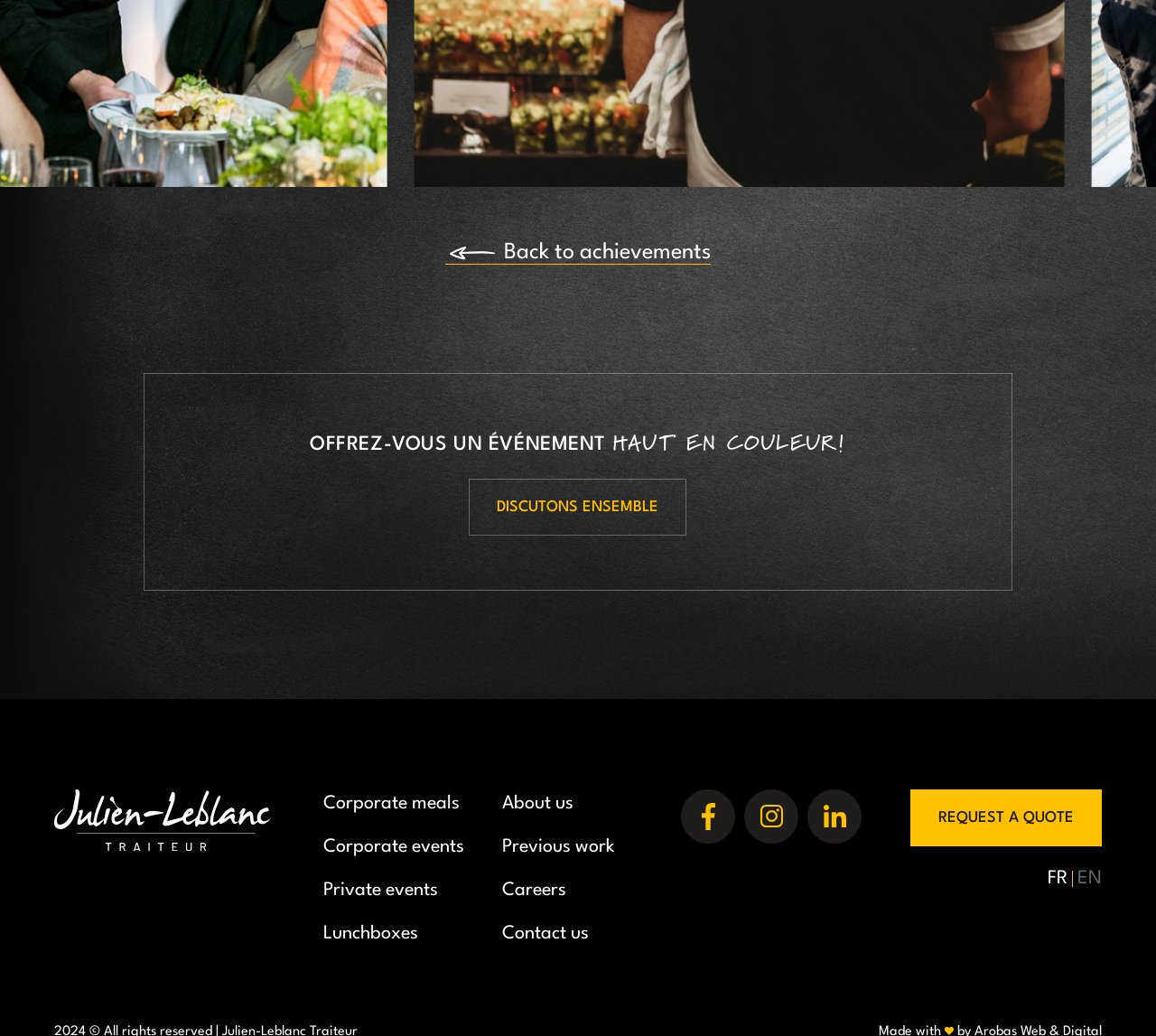What is the purpose of the link 'REQUEST A QUOTE'?
Please provide a detailed and thorough answer to the question.

I inferred the purpose of the link 'REQUEST A QUOTE' by understanding that it is a call-to-action element that allows users to request a quote or pricing information for a service or event offered by the webpage.